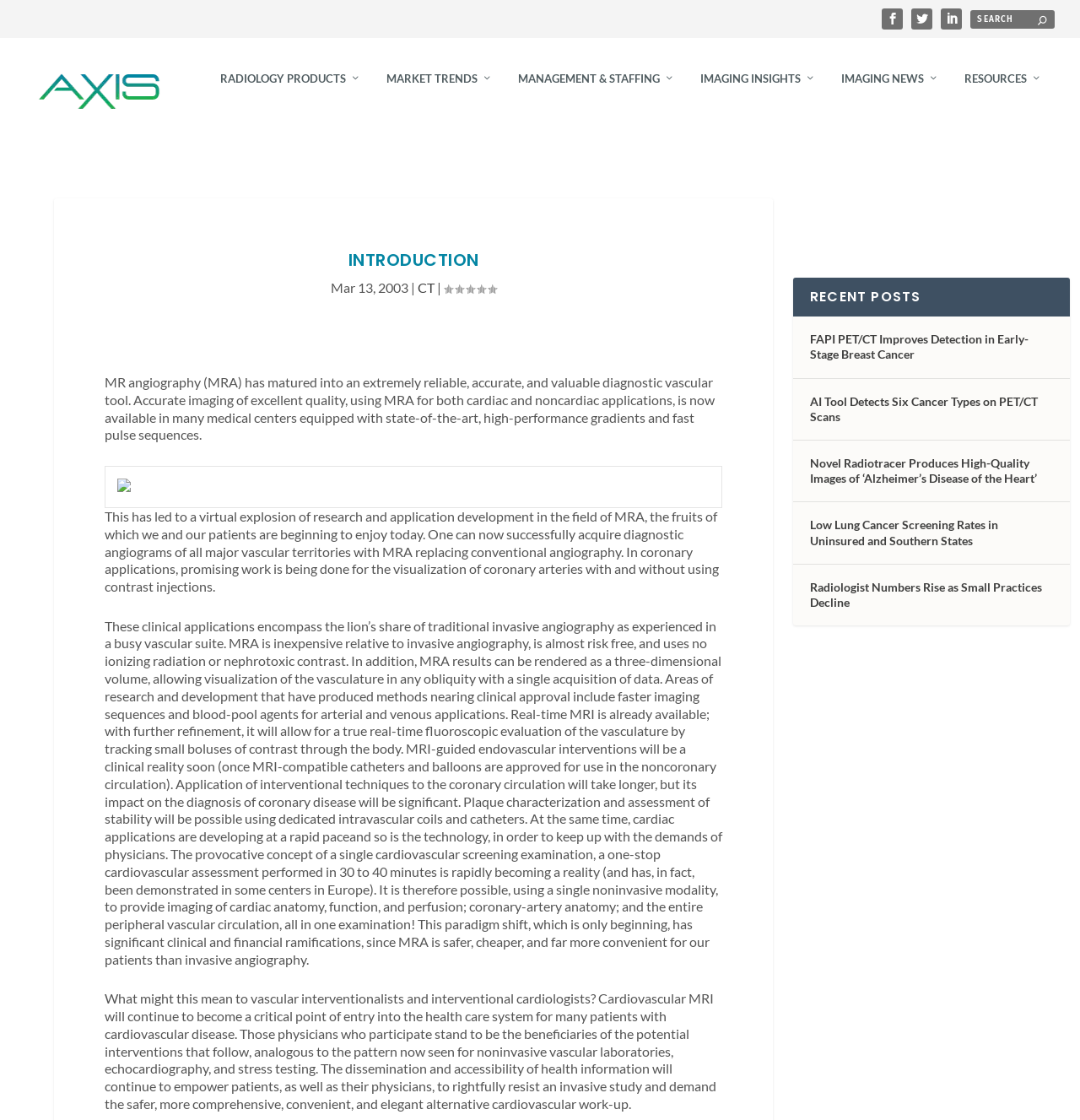What is the date mentioned in the article? Please answer the question using a single word or phrase based on the image.

Mar 13, 2003